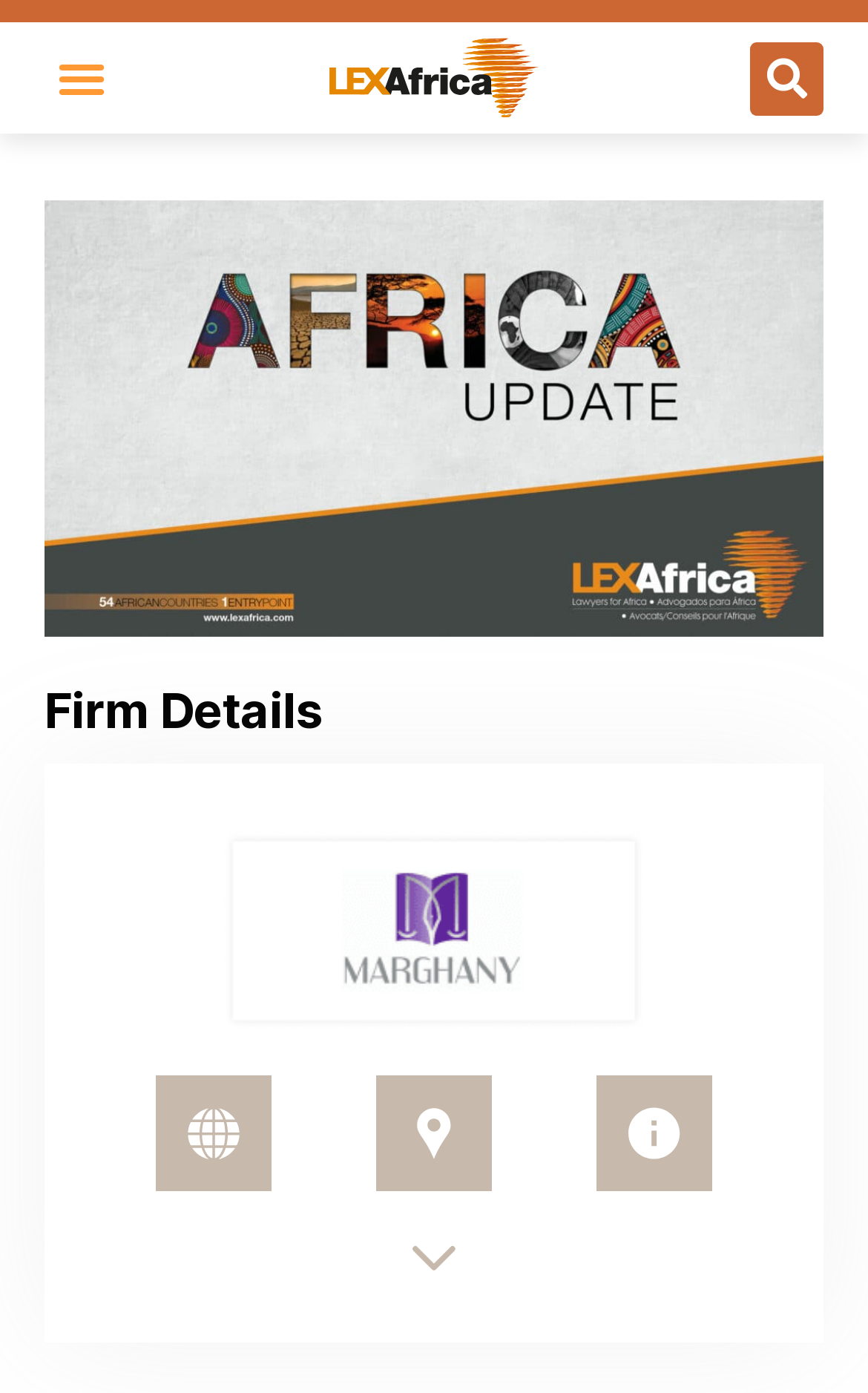Answer the following in one word or a short phrase: 
How many links are there in the webpage?

5